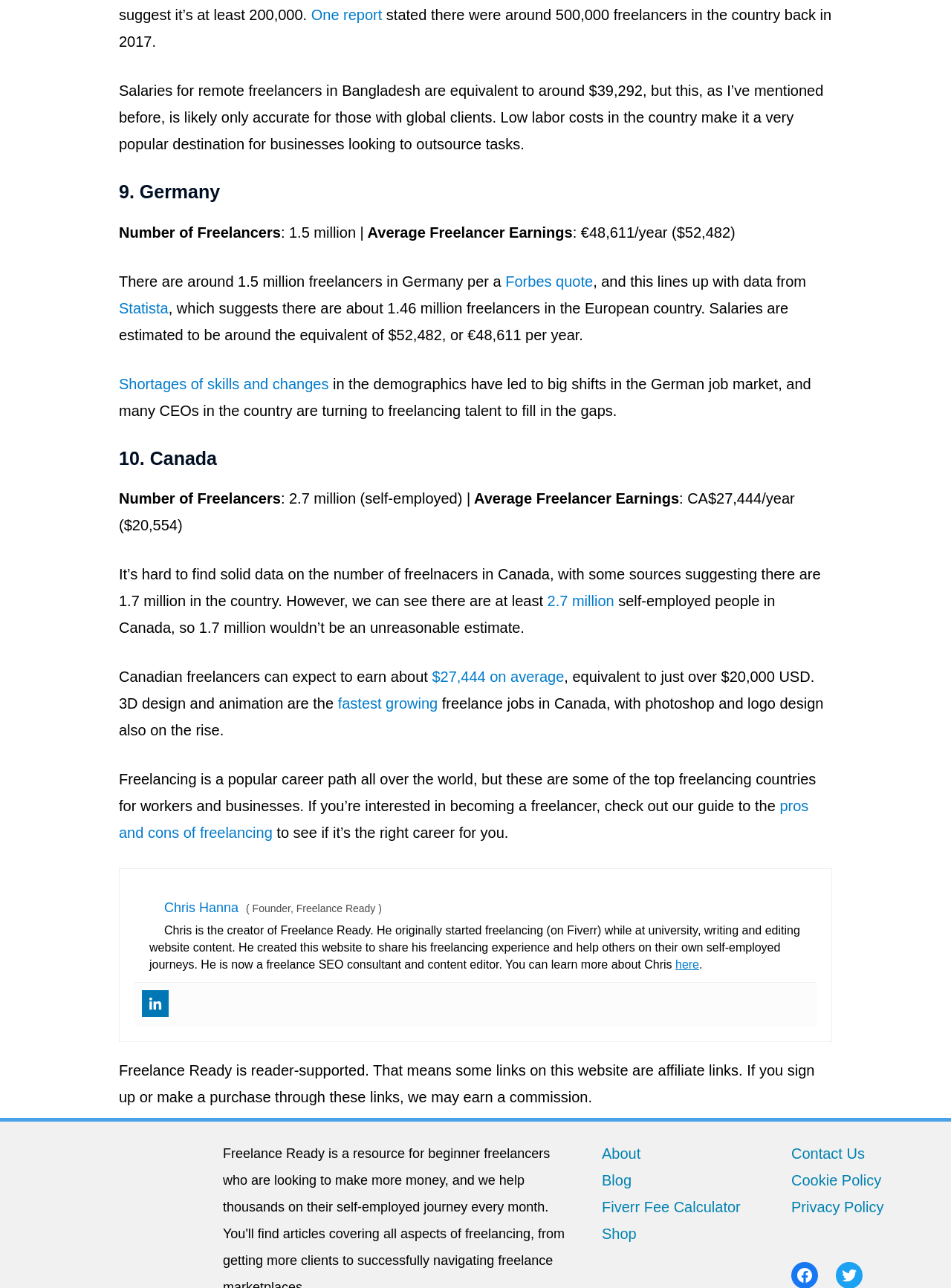What is the fastest growing freelance job in Canada?
Please provide a full and detailed response to the question.

I found the answer by looking at the section '10. Canada' where it mentions '3D design and animation are the fastest growing freelance jobs in Canada, with photoshop and logo design also on the rise.' This section provides information about the fastest growing freelance jobs in Canada.